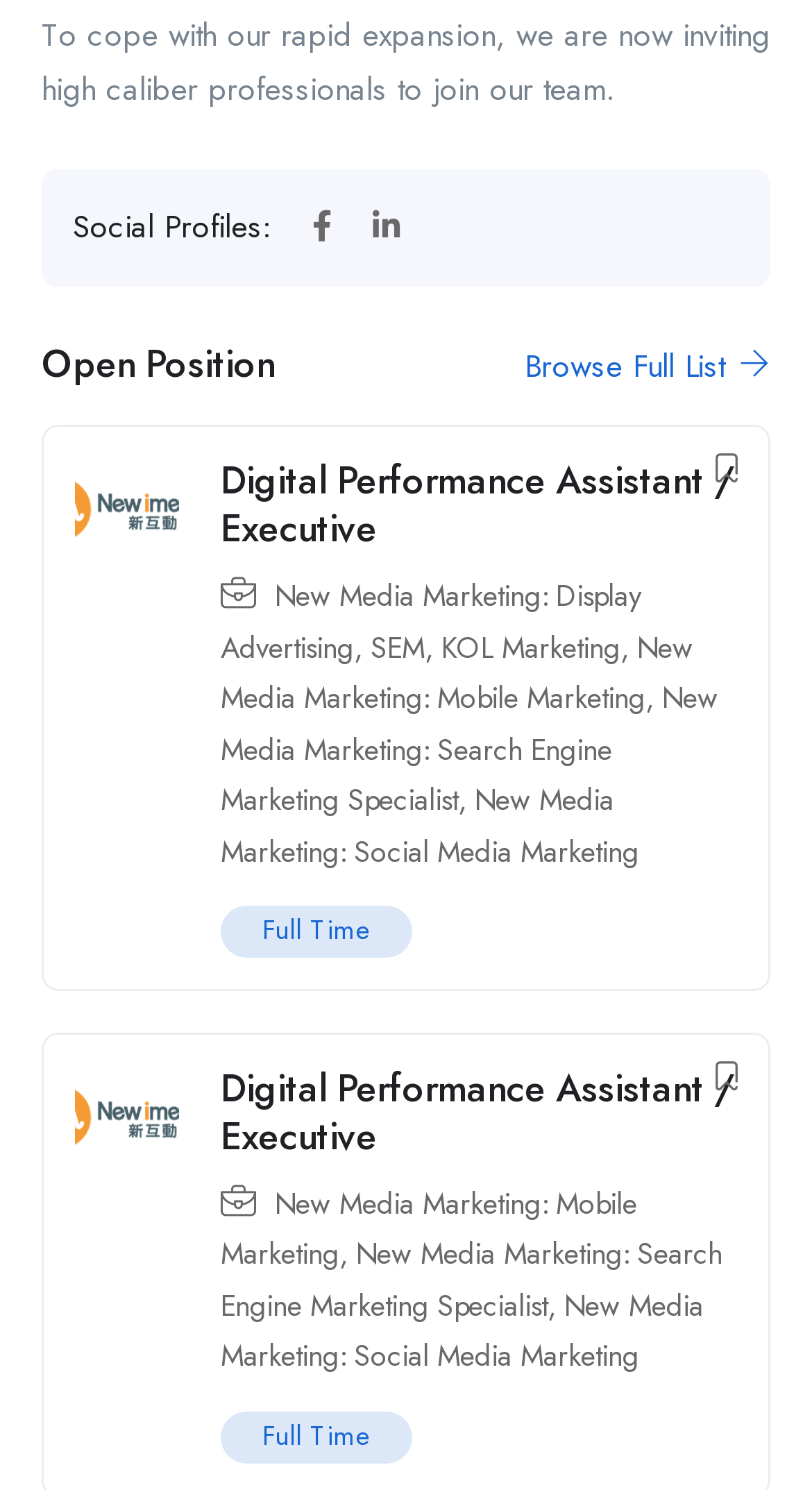Predict the bounding box coordinates of the area that should be clicked to accomplish the following instruction: "View Digital Performance Assistant / Executive job details". The bounding box coordinates should consist of four float numbers between 0 and 1, i.e., [left, top, right, bottom].

[0.272, 0.307, 0.908, 0.373]